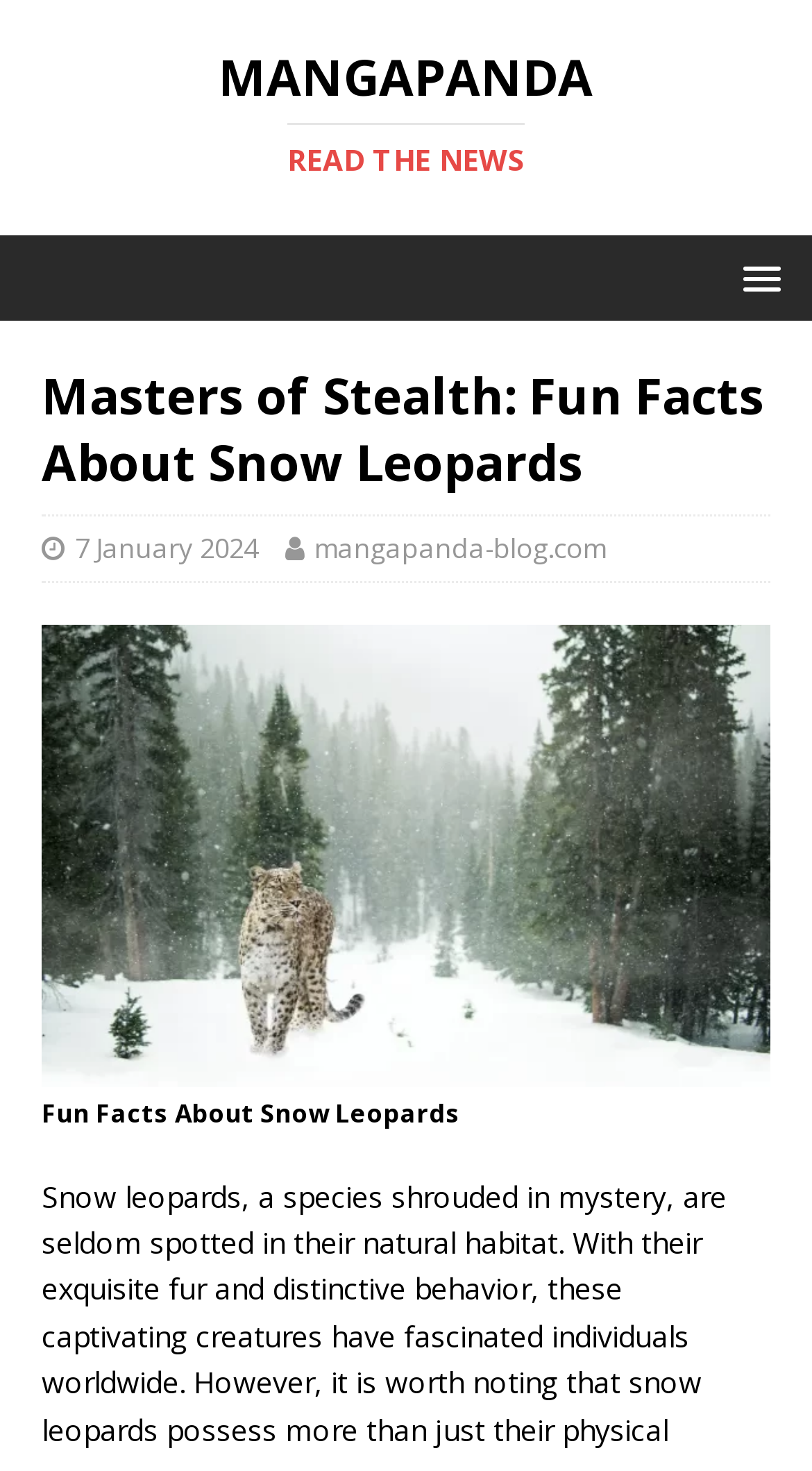Respond to the question with just a single word or phrase: 
What type of content is displayed on the webpage?

Article